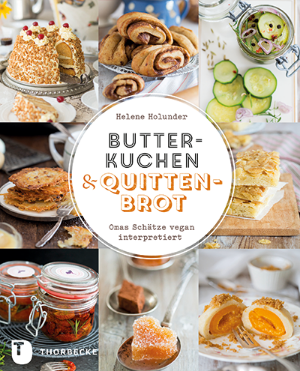What type of bread is featured in the cookbook? Refer to the image and provide a one-word or short phrase answer.

Quince bread